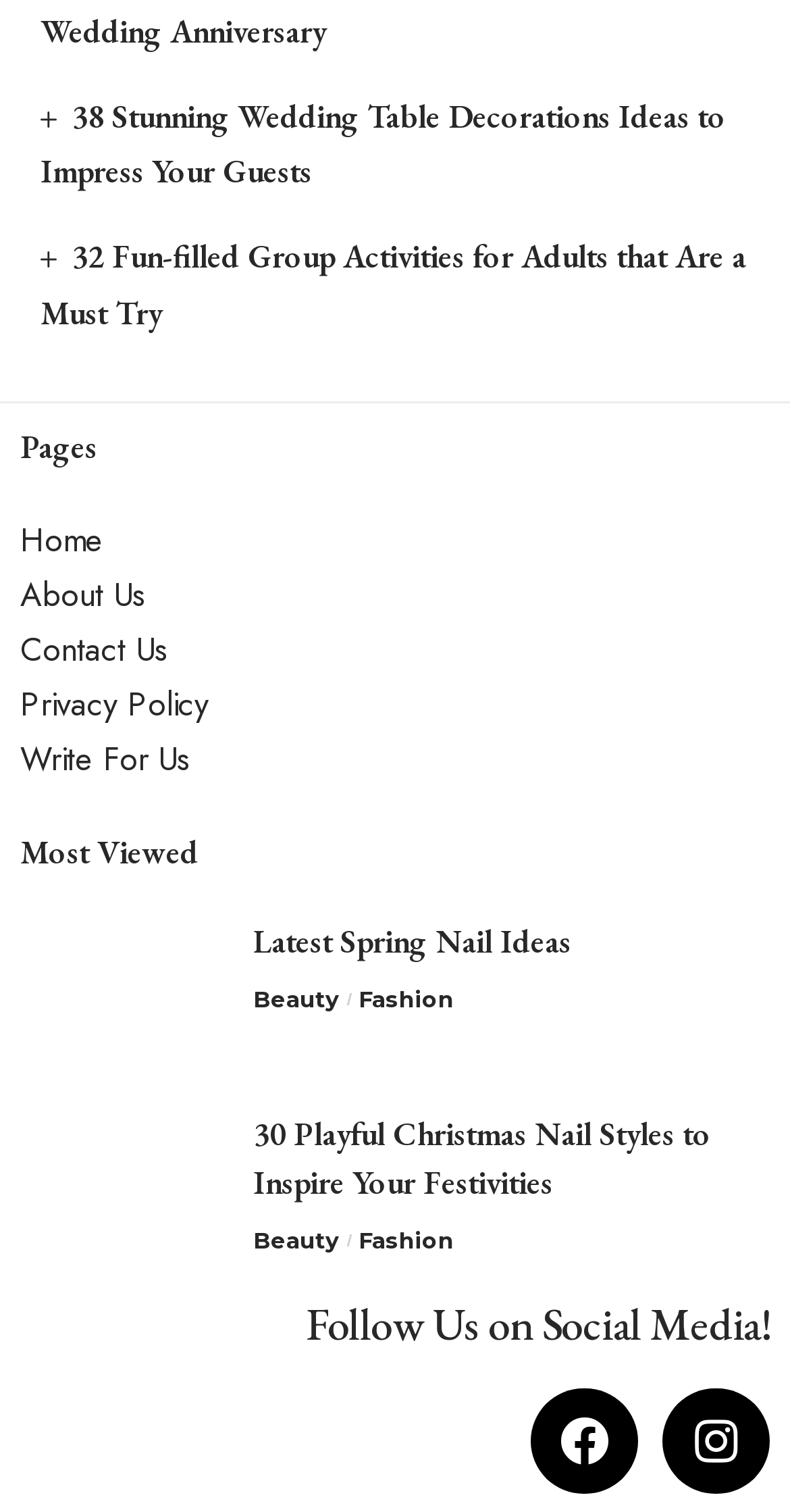Determine the bounding box coordinates for the clickable element required to fulfill the instruction: "Click on the '38 Stunning Wedding Table Decorations Ideas to Impress Your Guests' link". Provide the coordinates as four float numbers between 0 and 1, i.e., [left, top, right, bottom].

[0.051, 0.063, 0.918, 0.128]